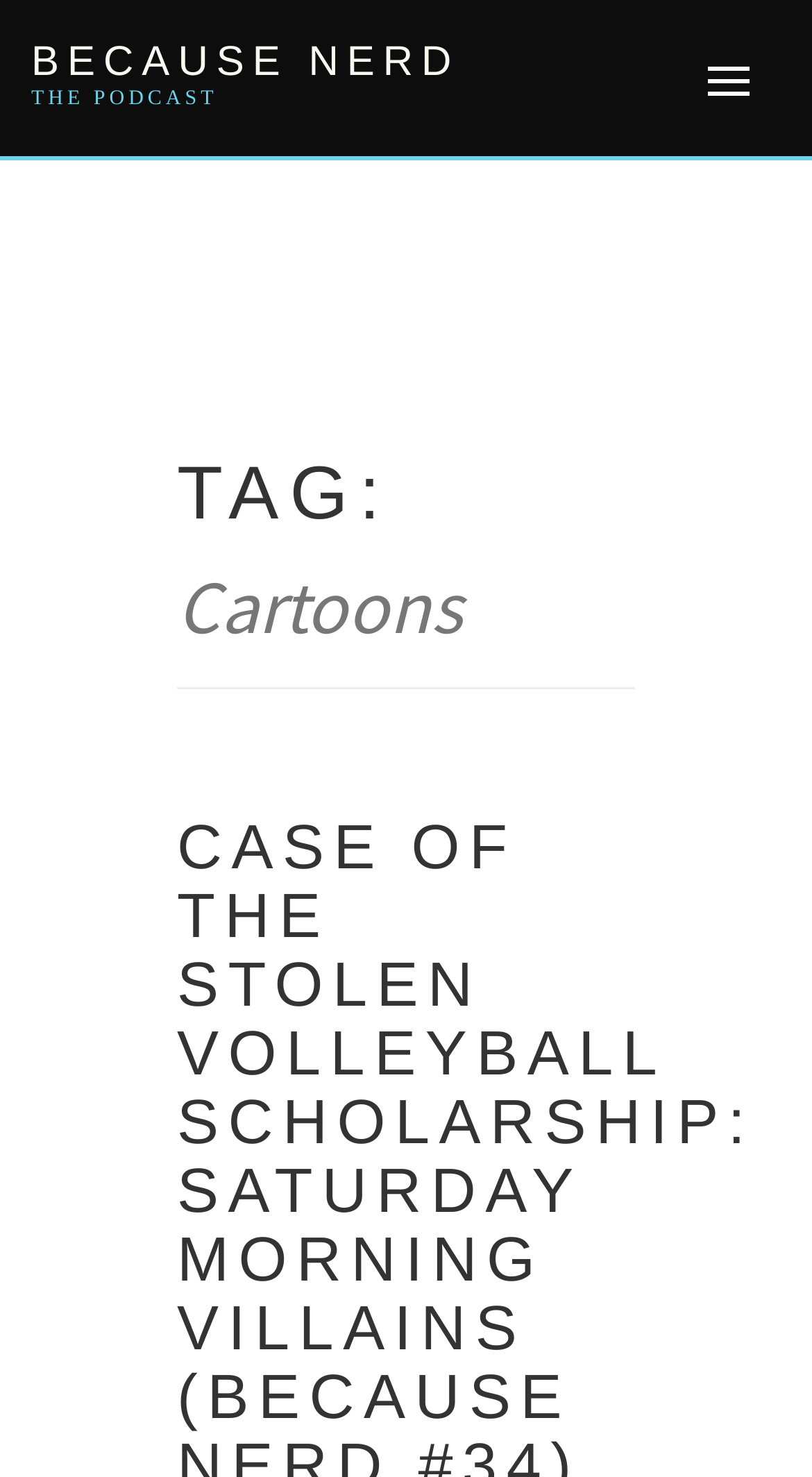What is the category of the podcast?
Please look at the screenshot and answer in one word or a short phrase.

Cartoons